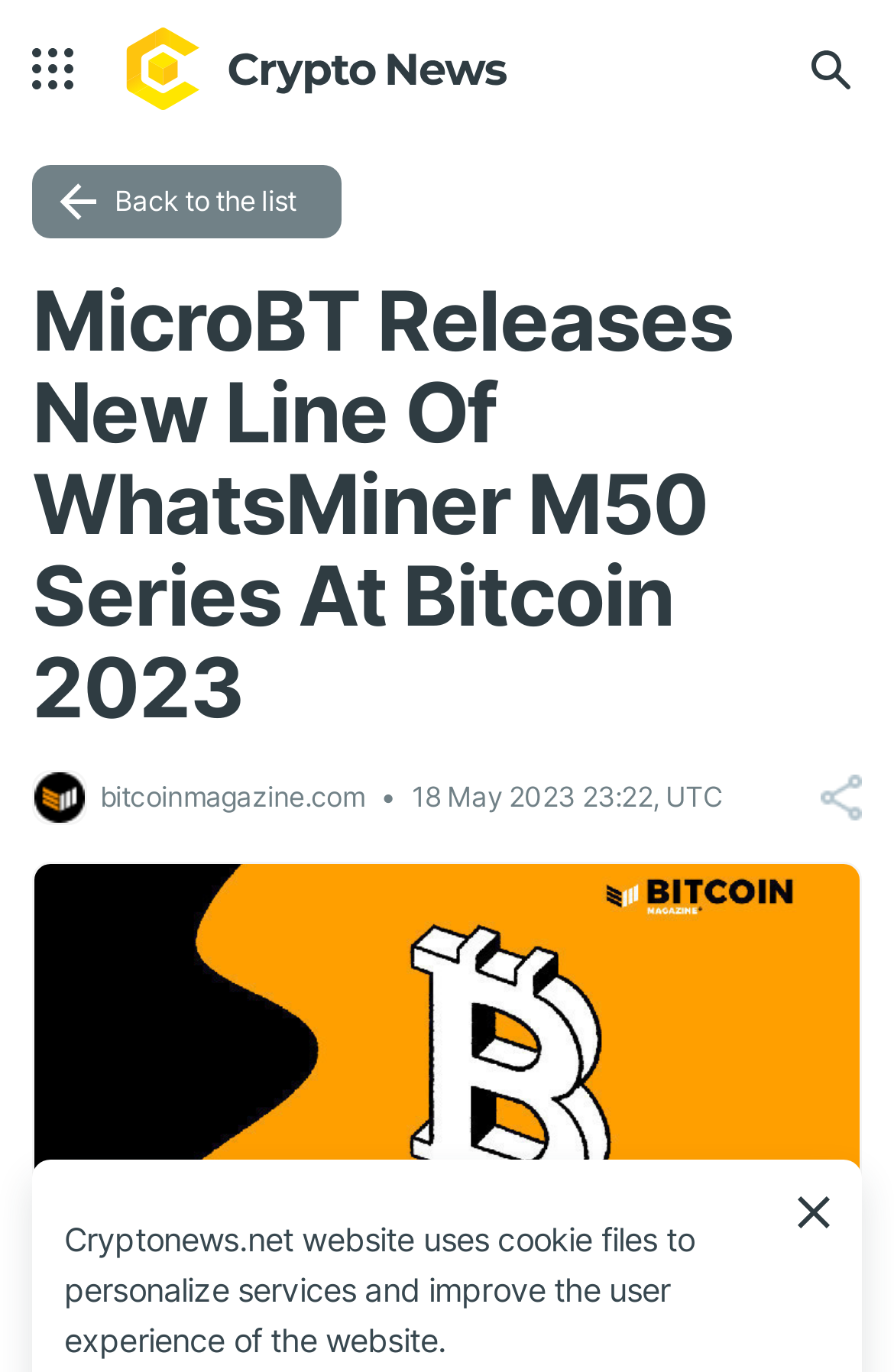Present a detailed account of what is displayed on the webpage.

The webpage appears to be a news article or blog post about MicroBT, a Bitcoin ASIC manufacturer, and their latest offerings at Bitcoin 2023 in Miami Beach. 

At the top left of the page, there is a logo link, which is an image. Below the logo, there is a link to "Back to the list". 

The main heading of the article, "MicroBT Releases New Line Of WhatsMiner M50 Series At Bitcoin 2023", is prominently displayed in the top center of the page. 

On the top right, there is a smaller image, labeled as "source-logo", accompanied by the text "bitcoinmagazine.com" and a timestamp "18 May 2023 23:22, UTC". 

At the very bottom of the page, there is a notice about the website's use of cookie files to personalize services and improve user experience.